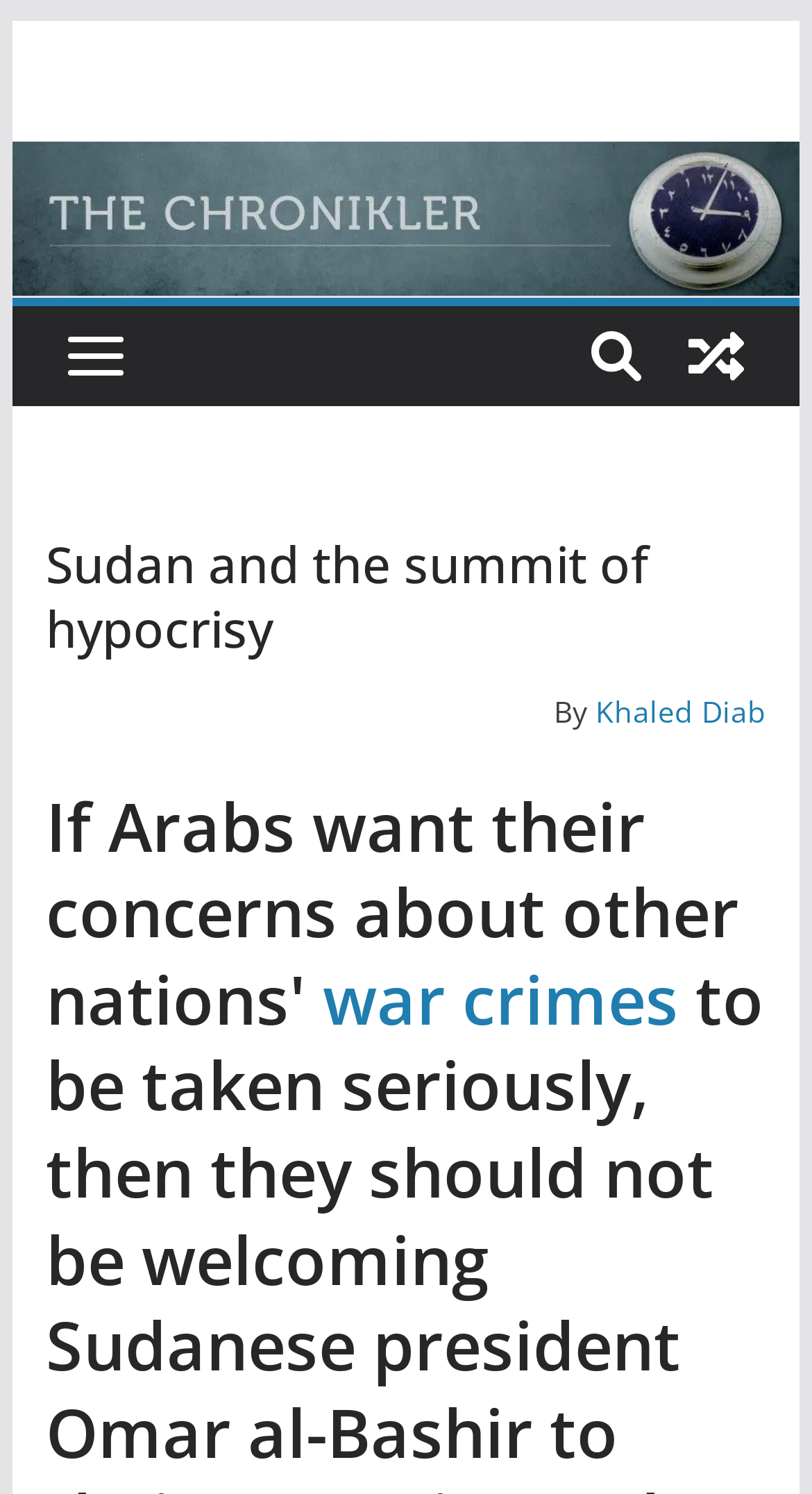Observe the image and answer the following question in detail: What is the image above the article about?

I couldn't determine what the image above the article is about because there is no descriptive text or alt text associated with the image. It appears to be a decorative image or a logo.